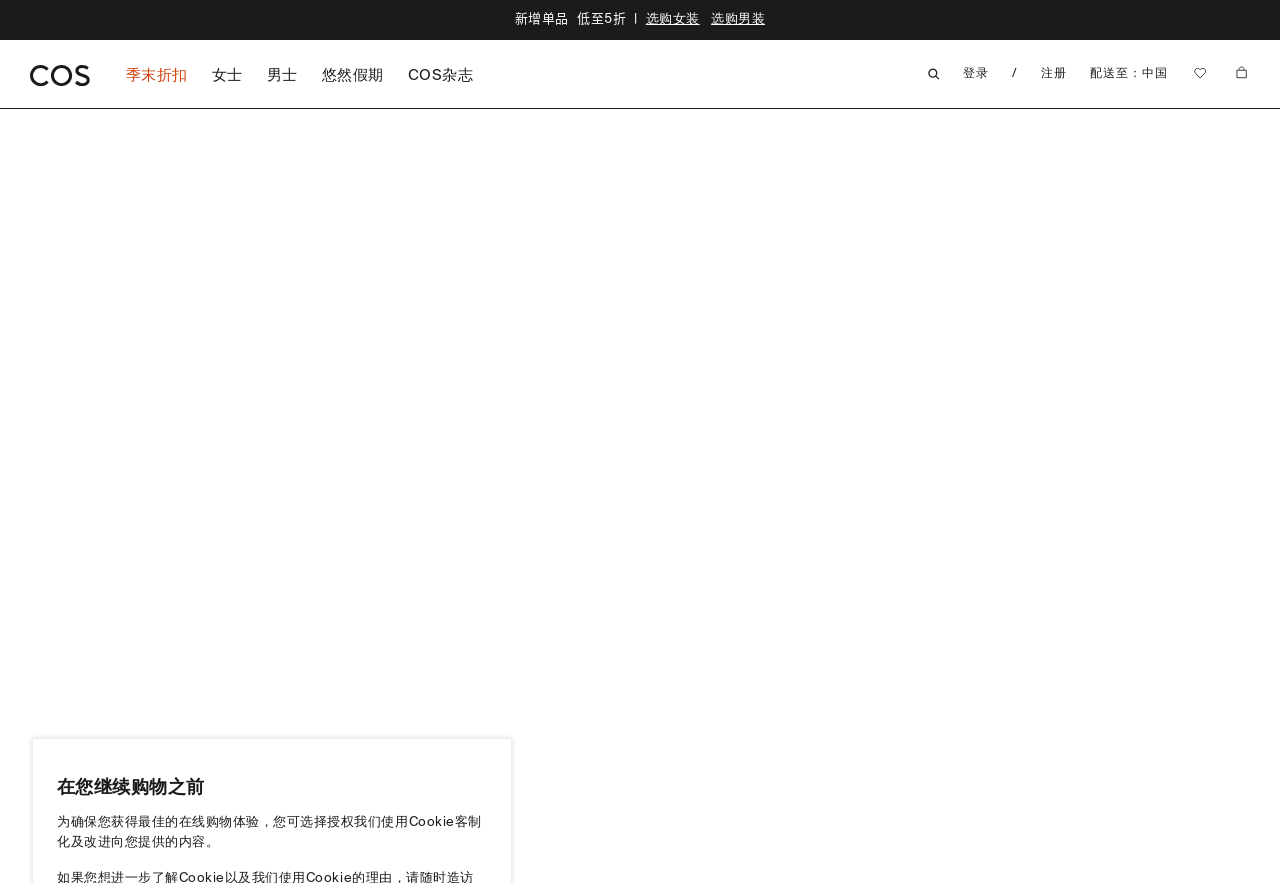What is the current promotion on this website?
By examining the image, provide a one-word or phrase answer.

Discounts and free shipping